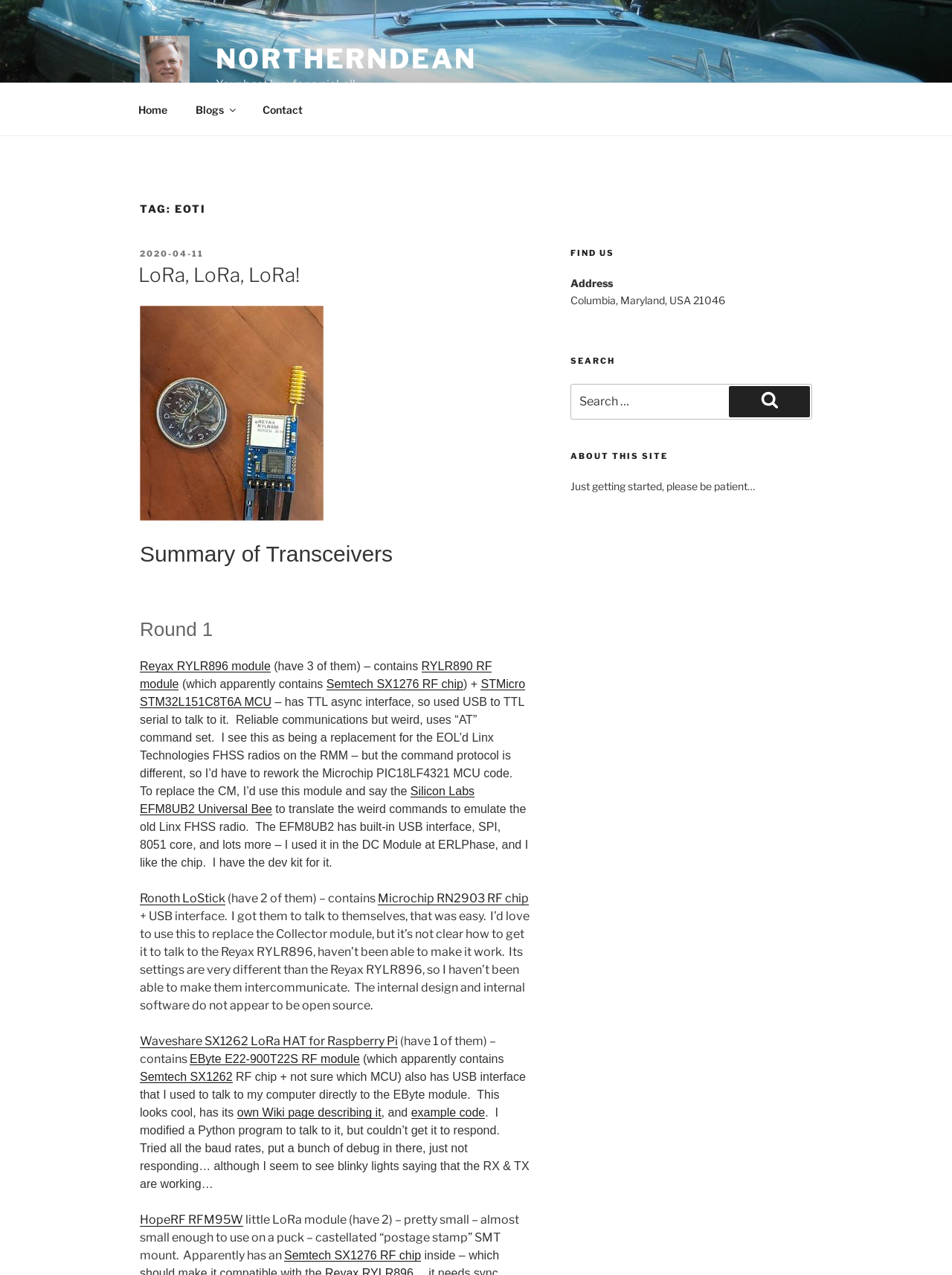Using the information shown in the image, answer the question with as much detail as possible: How many links are there in the top menu?

The top menu is located at the top of the webpage and contains links to 'Home', 'Blogs', and 'Contact', so there are 3 links in total.